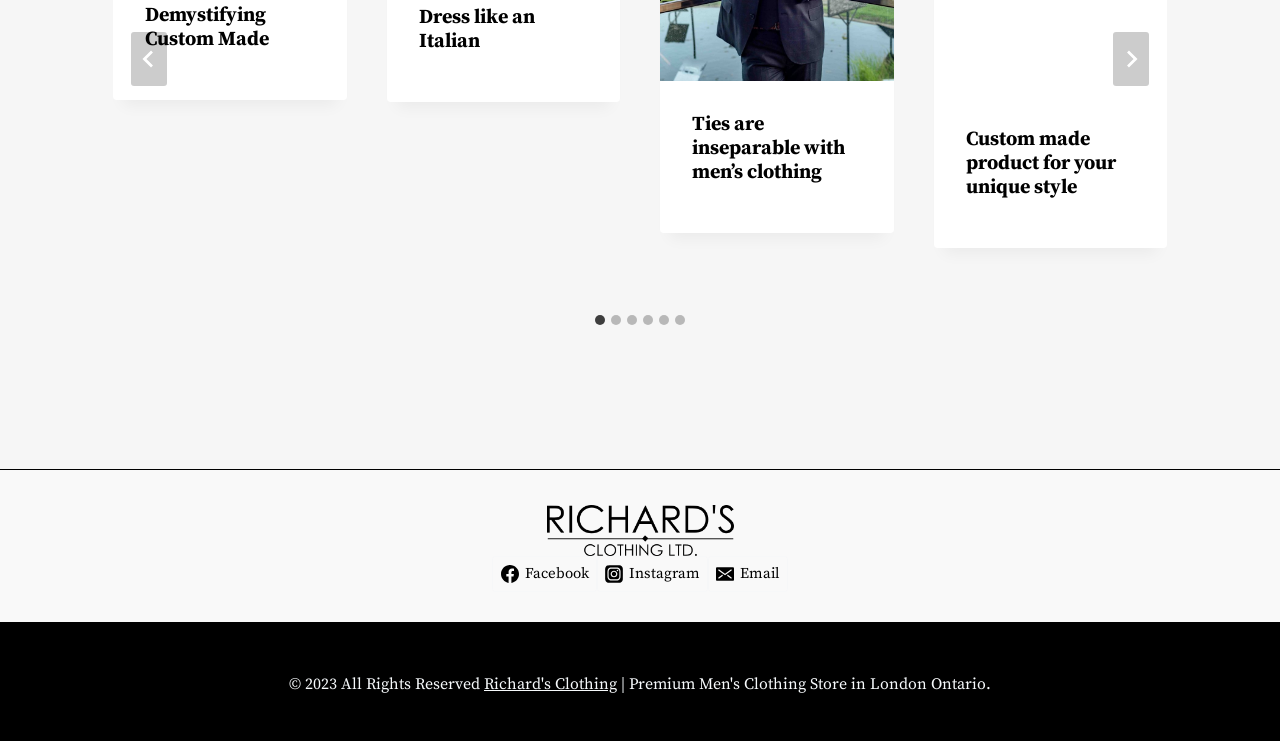What is the copyright year?
Could you answer the question in a detailed manner, providing as much information as possible?

The copyright year is 2023 as indicated by the StaticText '© 2023 All Rights Reserved' at the bottom of the webpage.